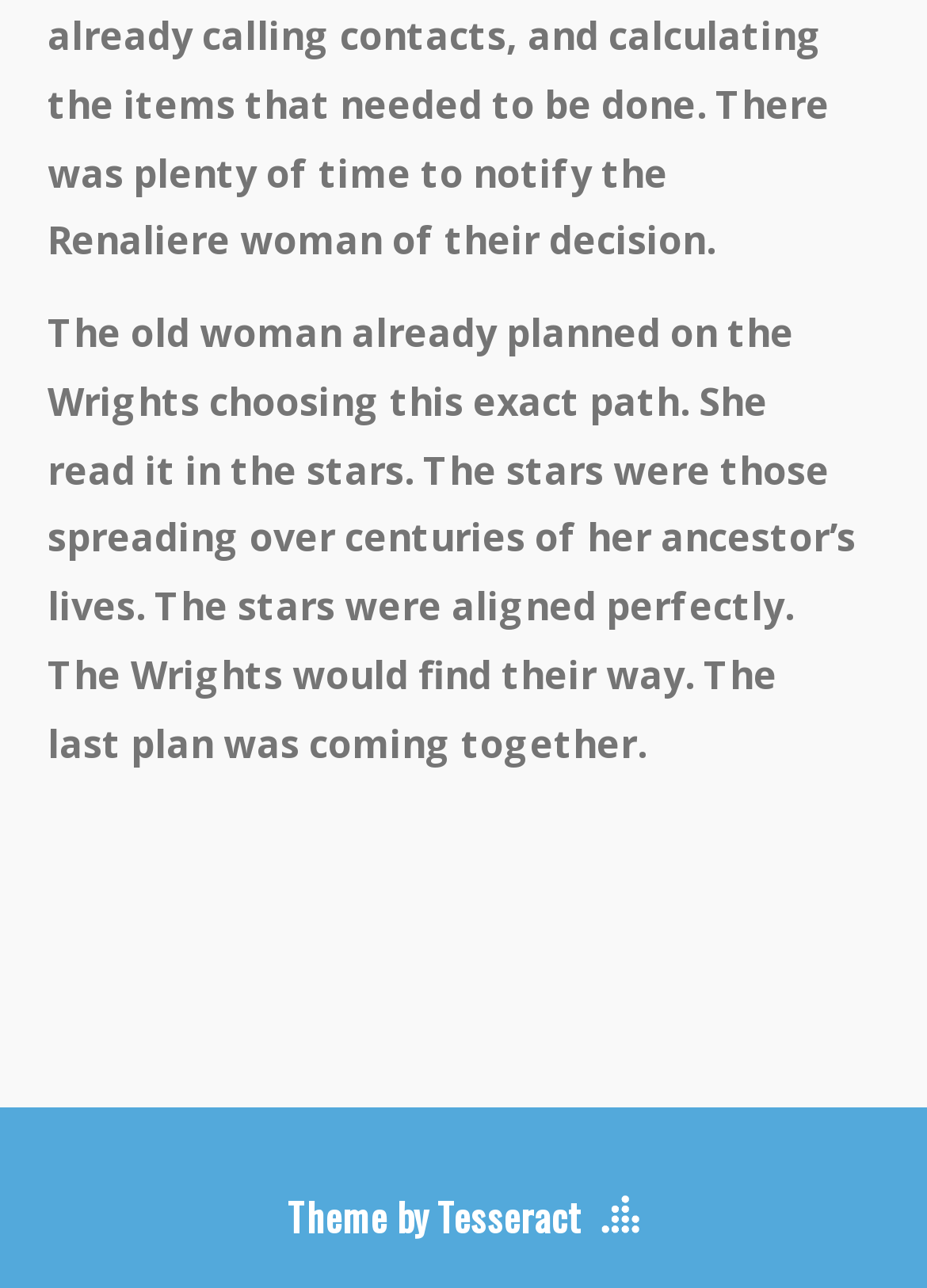What is the purpose of the image at the bottom?
Craft a detailed and extensive response to the question.

The image at the bottom is likely an illustration for the 'Drawing' link, as it is placed immediately after the link and has a similar bounding box coordinate, indicating its proximity to the link.